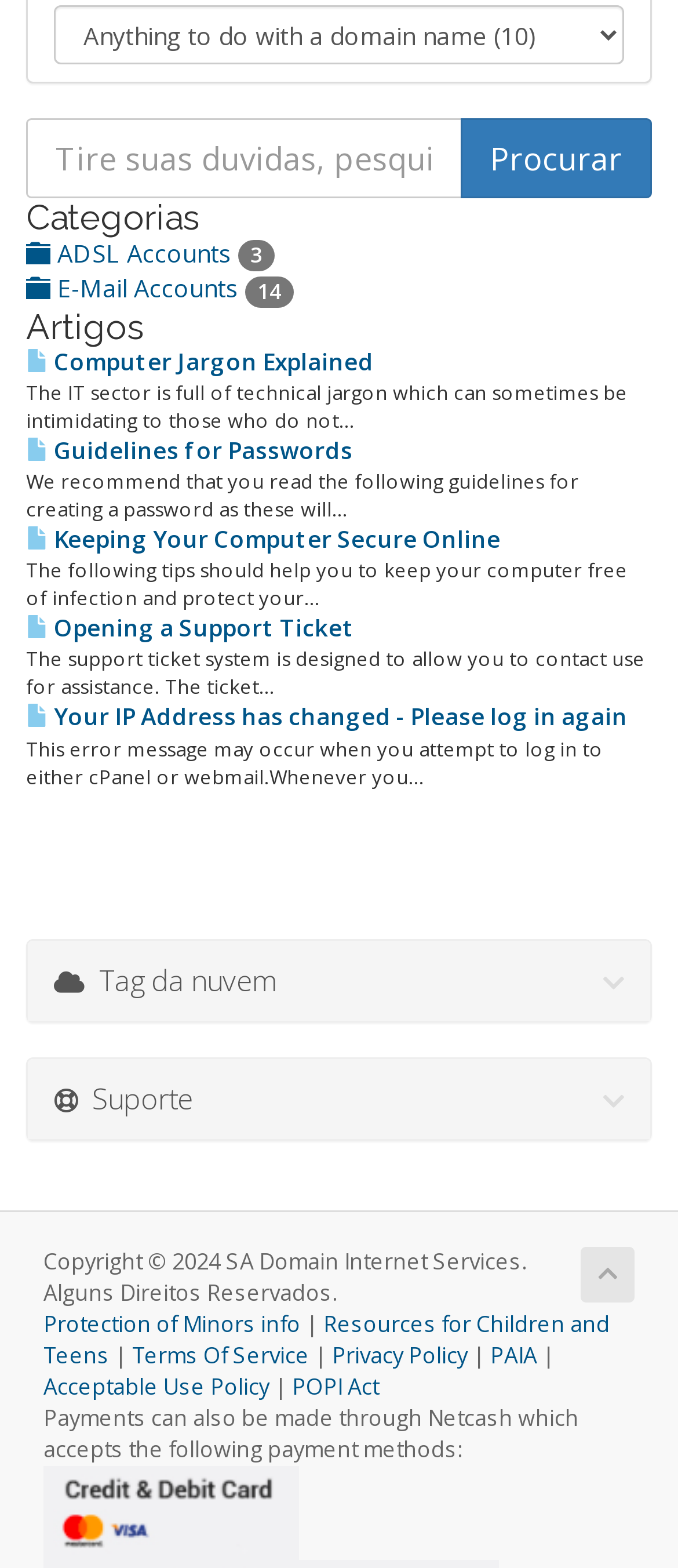Give the bounding box coordinates for the element described by: "Protection of Minors info".

[0.064, 0.835, 0.444, 0.854]